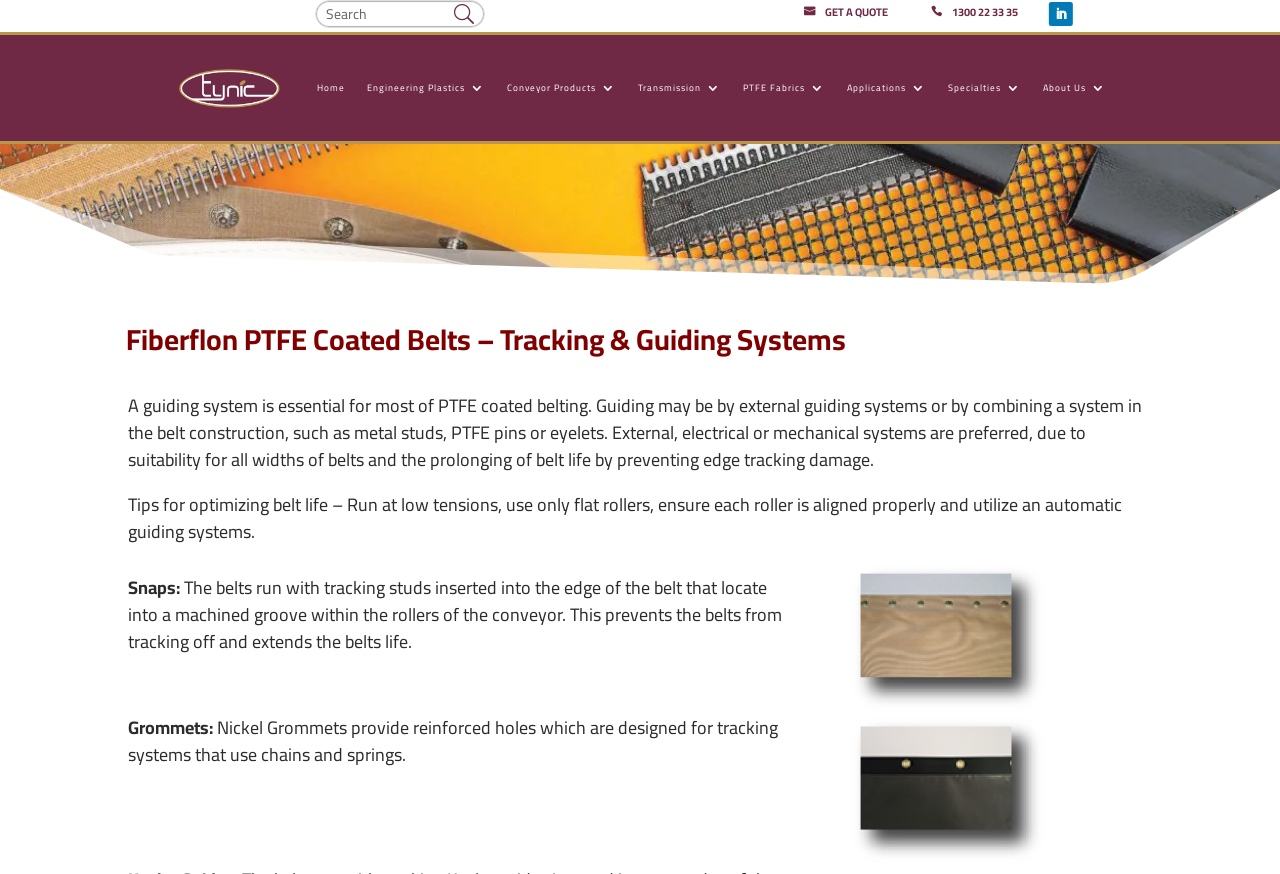Extract the heading text from the webpage.

Fiberflon PTFE Coated Belts – Tracking & Guiding Systems